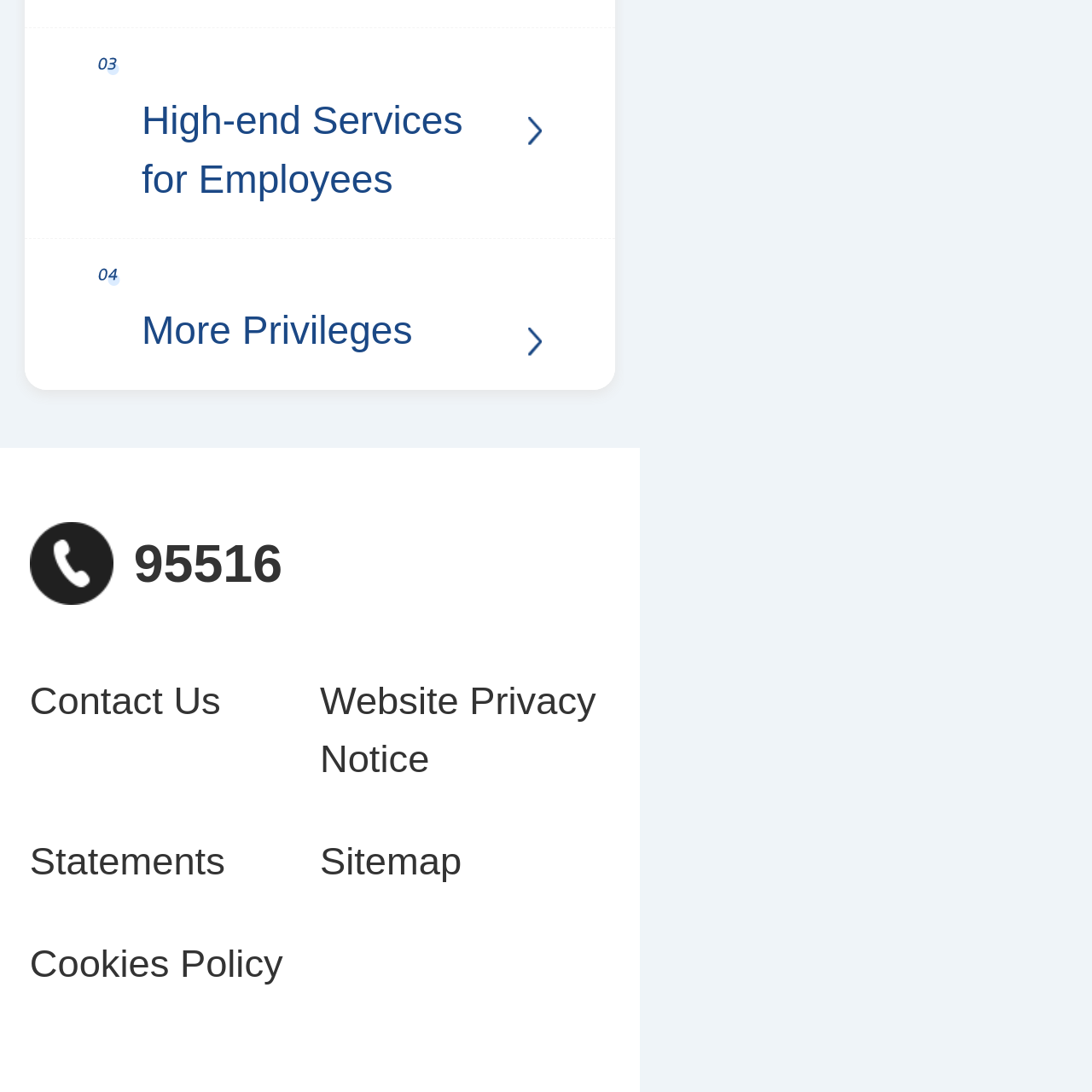Give a one-word or one-phrase response to the question: 
What is the last link in the description list?

Cookies Policy